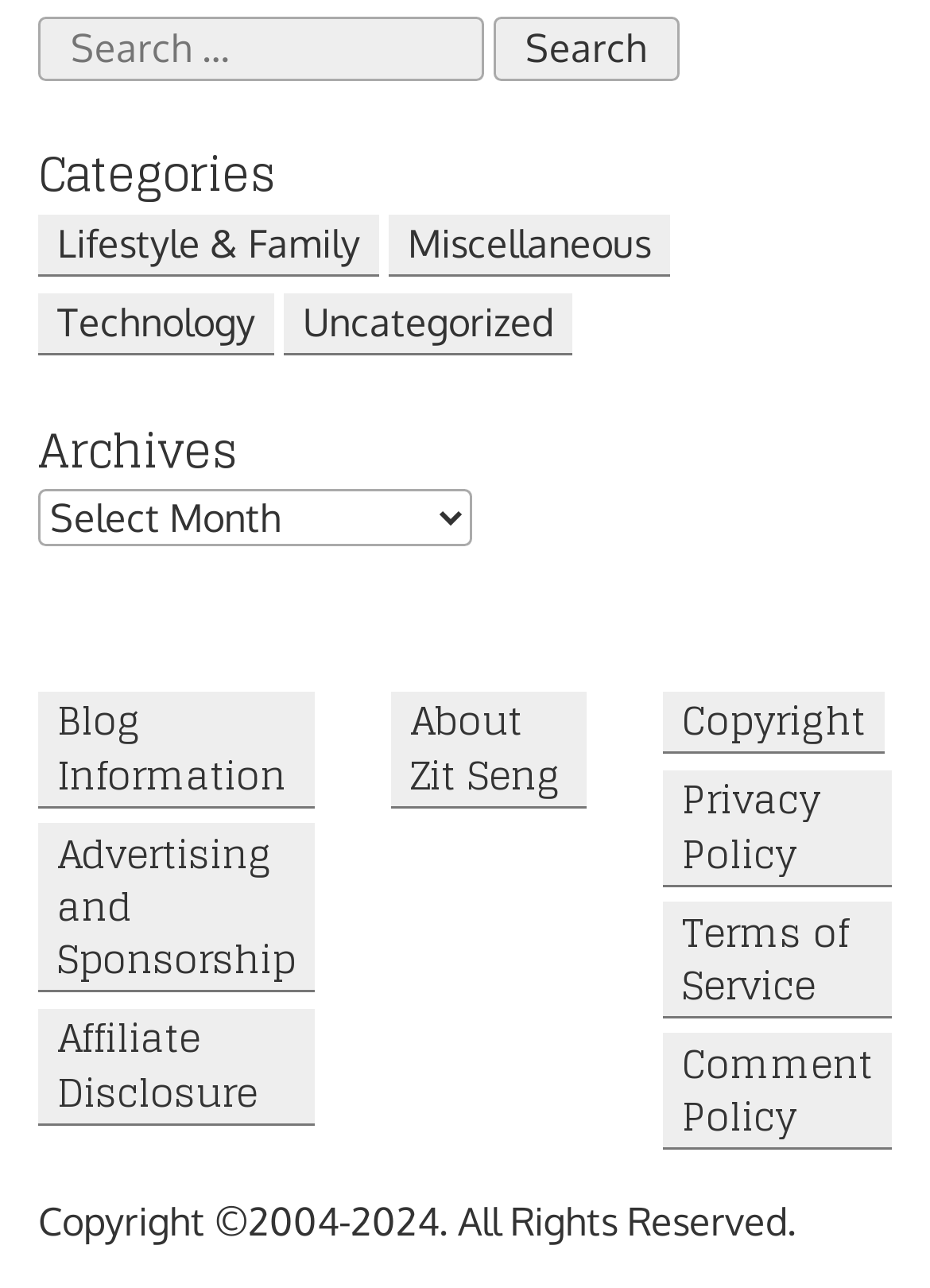From the screenshot, find the bounding box of the UI element matching this description: "parent_node: Search for: value="Search"". Supply the bounding box coordinates in the form [left, top, right, bottom], each a float between 0 and 1.

[0.53, 0.013, 0.731, 0.063]